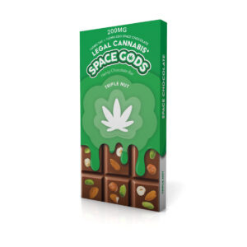Provide a comprehensive description of the image.

The image features the packaging of the "Space Gods Delta 9 Chocolate Bar" in the "Potato Chip" flavor, prominently displaying a vibrant green design. The package art showcases playful graphics, including a cannabis leaf symbol, suggesting its infusion with legal cannabis elements. The bar is marketed as containing a total of 200 mg of active ingredients, with a unique combination that appeals to both chocolate lovers and those seeking a cannabis experience. The packaging emphasizes the fun and indulgent nature of this product, making it an attractive option for adventurous consumers looking to try something different in the realm of cannabis edibles.